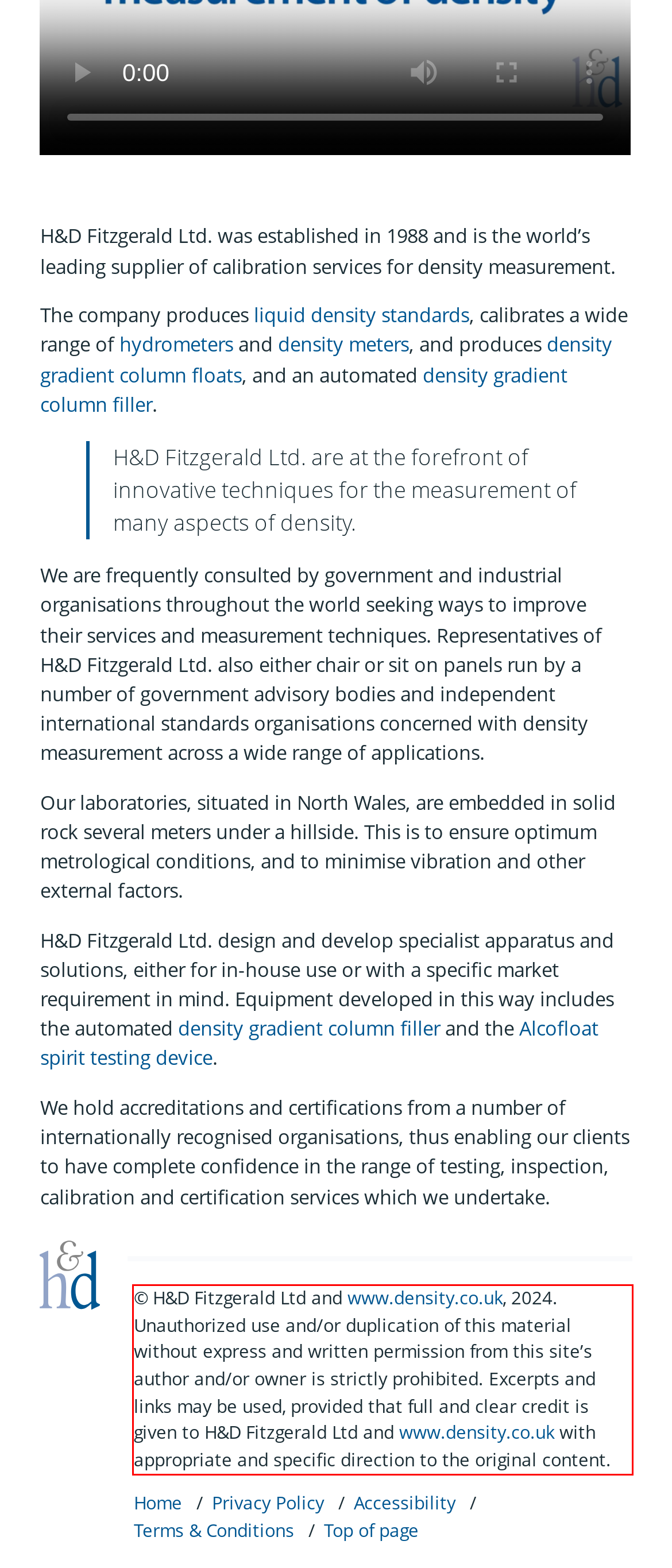Please perform OCR on the text within the red rectangle in the webpage screenshot and return the text content.

© H&D Fitzgerald Ltd and www.density.co.uk, 2024. Unauthorized use and/or duplication of this material without express and written permission from this site’s author and/or owner is strictly prohibited. Excerpts and links may be used, provided that full and clear credit is given to H&D Fitzgerald Ltd and www.density.co.uk with appropriate and specific direction to the original content.